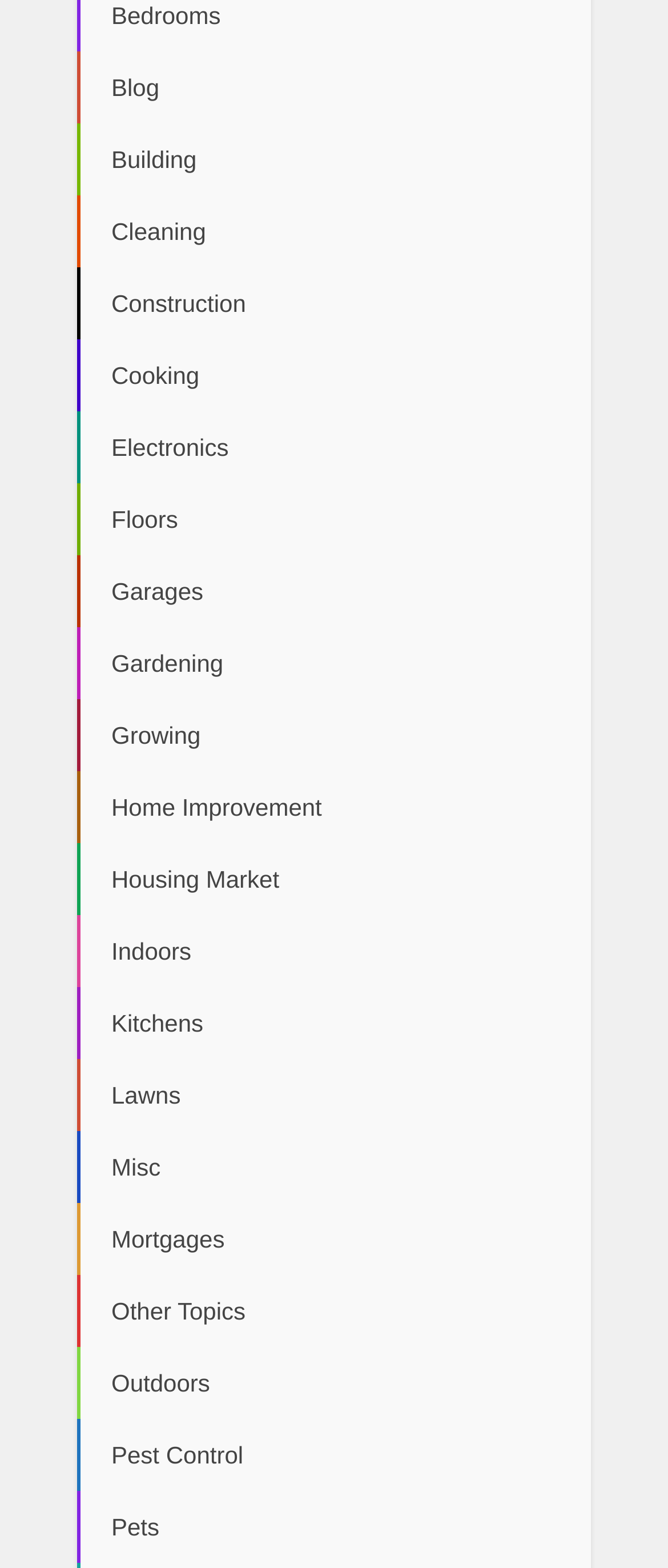Provide the bounding box for the UI element matching this description: "Other Topics".

[0.115, 0.813, 0.885, 0.859]